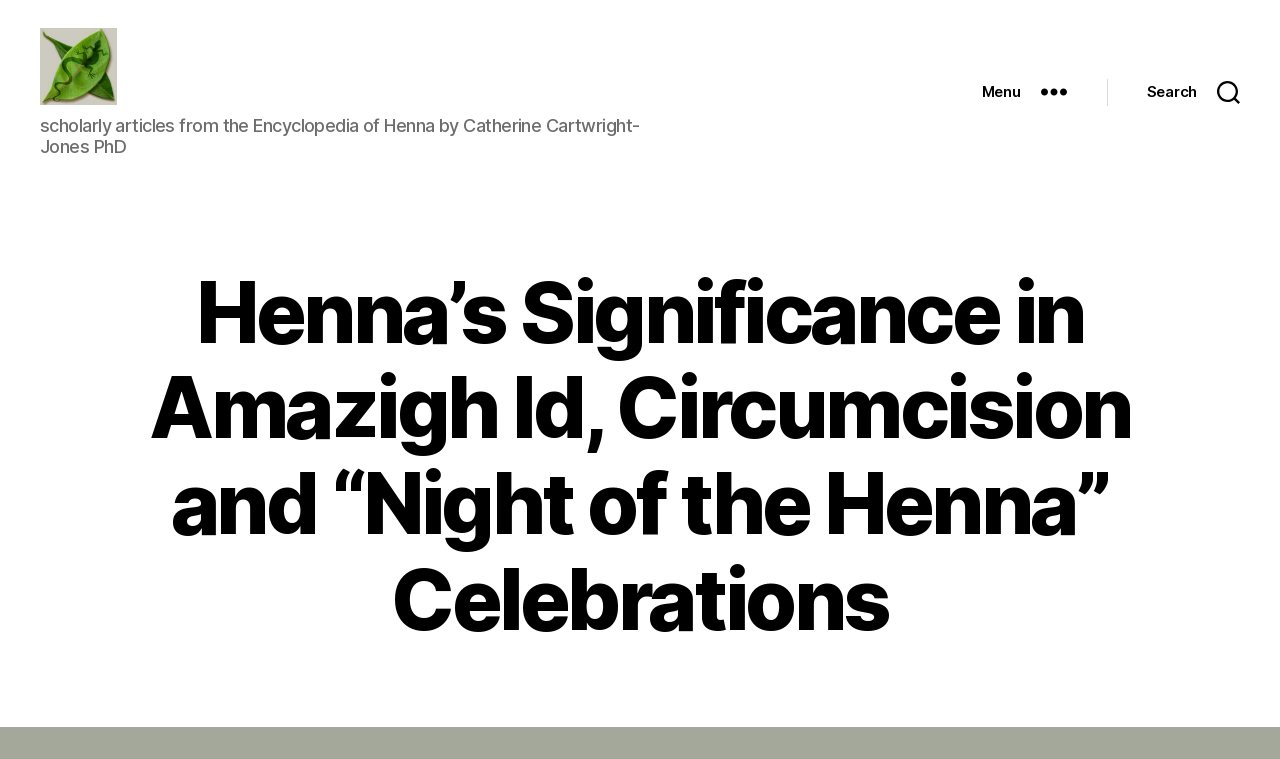Determine the bounding box coordinates for the HTML element mentioned in the following description: "Menu". The coordinates should be a list of four floats ranging from 0 to 1, represented as [left, top, right, bottom].

[0.736, 0.101, 0.865, 0.159]